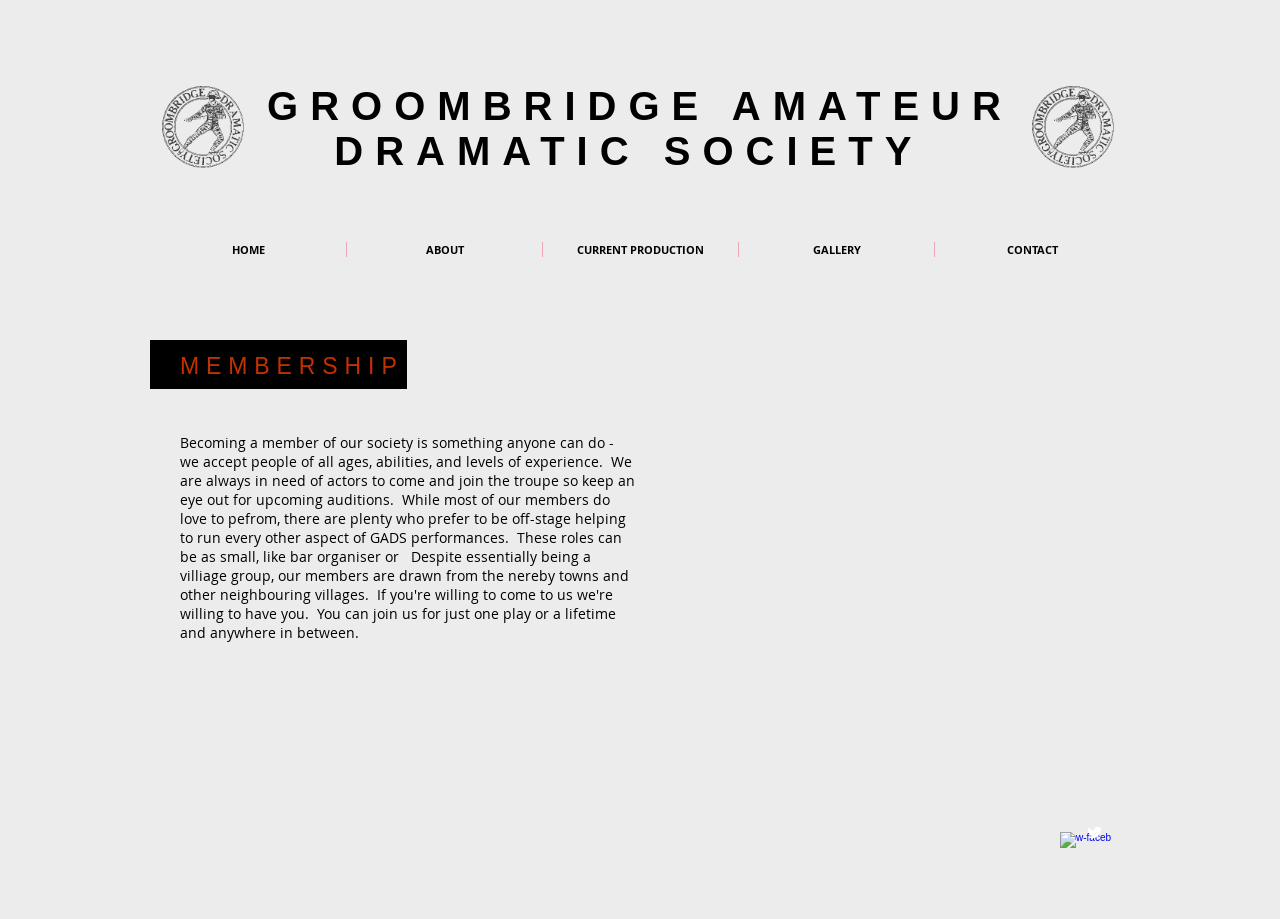What is the name of the dramatic society?
Answer the question with a single word or phrase, referring to the image.

GROOMBRIDGE AMATEUR DRAMATIC SOCIETY